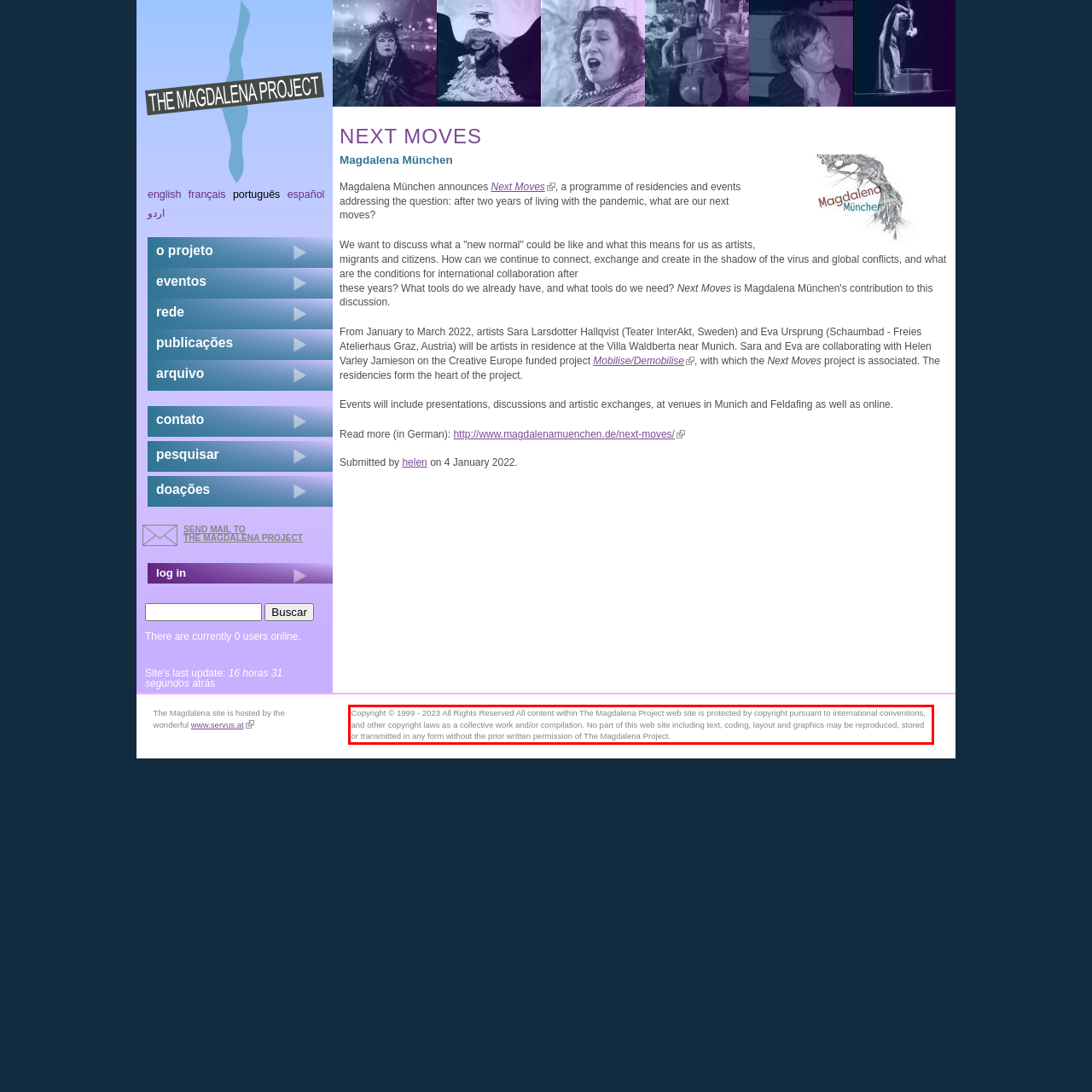Identify and transcribe the text content enclosed by the red bounding box in the given screenshot.

Copyright © 1999 - 2023 All Rights Reserved All content within The Magdalena Project web site is protected by copyright pursuant to international conventions, and other copyright laws as a collective work and/or compilation. No part of this web site including text, coding, layout and graphics may be reproduced, stored or transmitted in any form without the prior written permission of The Magdalena Project.